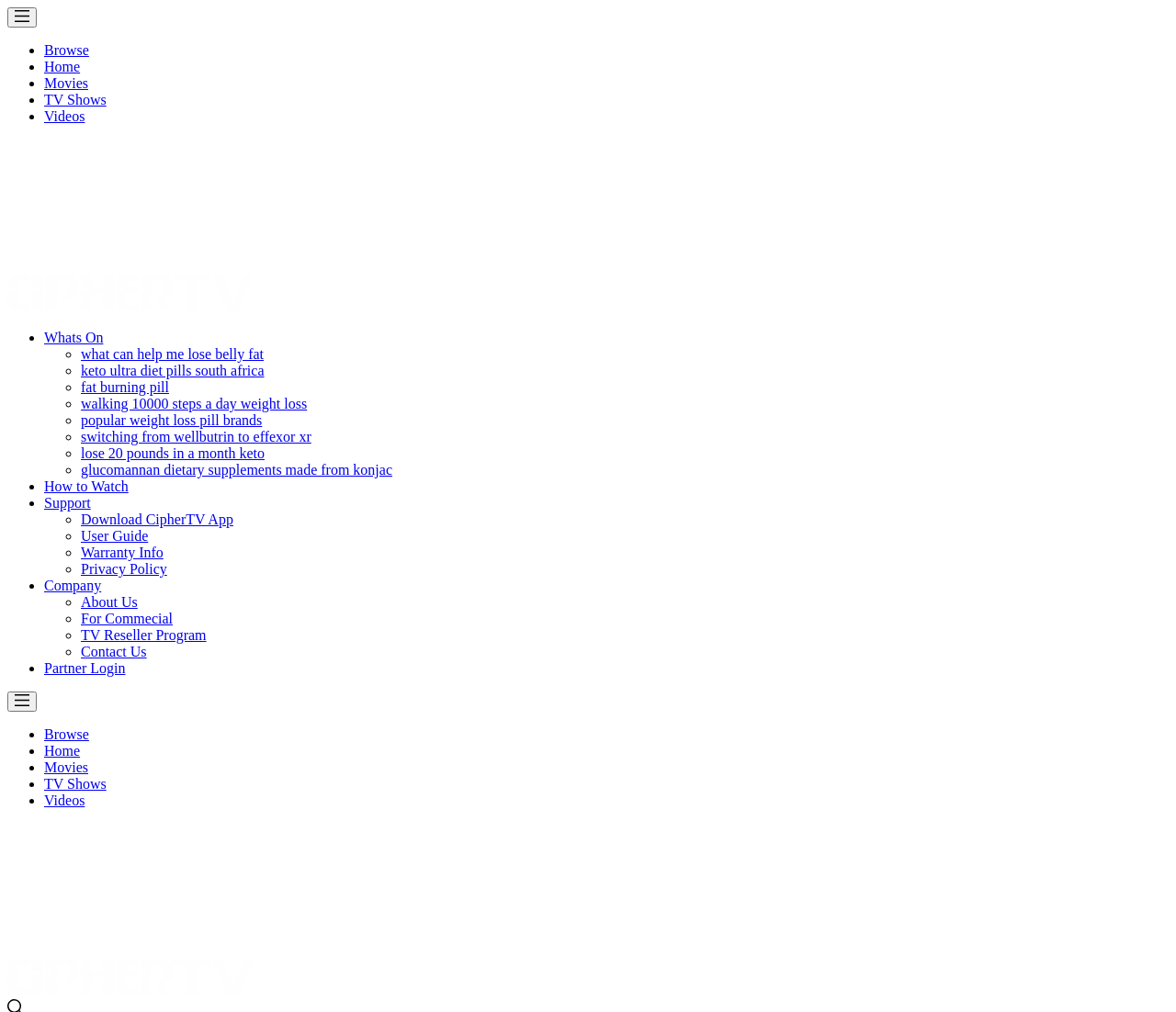Find the bounding box coordinates of the UI element according to this description: "popular weight loss pill brands".

[0.069, 0.407, 0.223, 0.423]